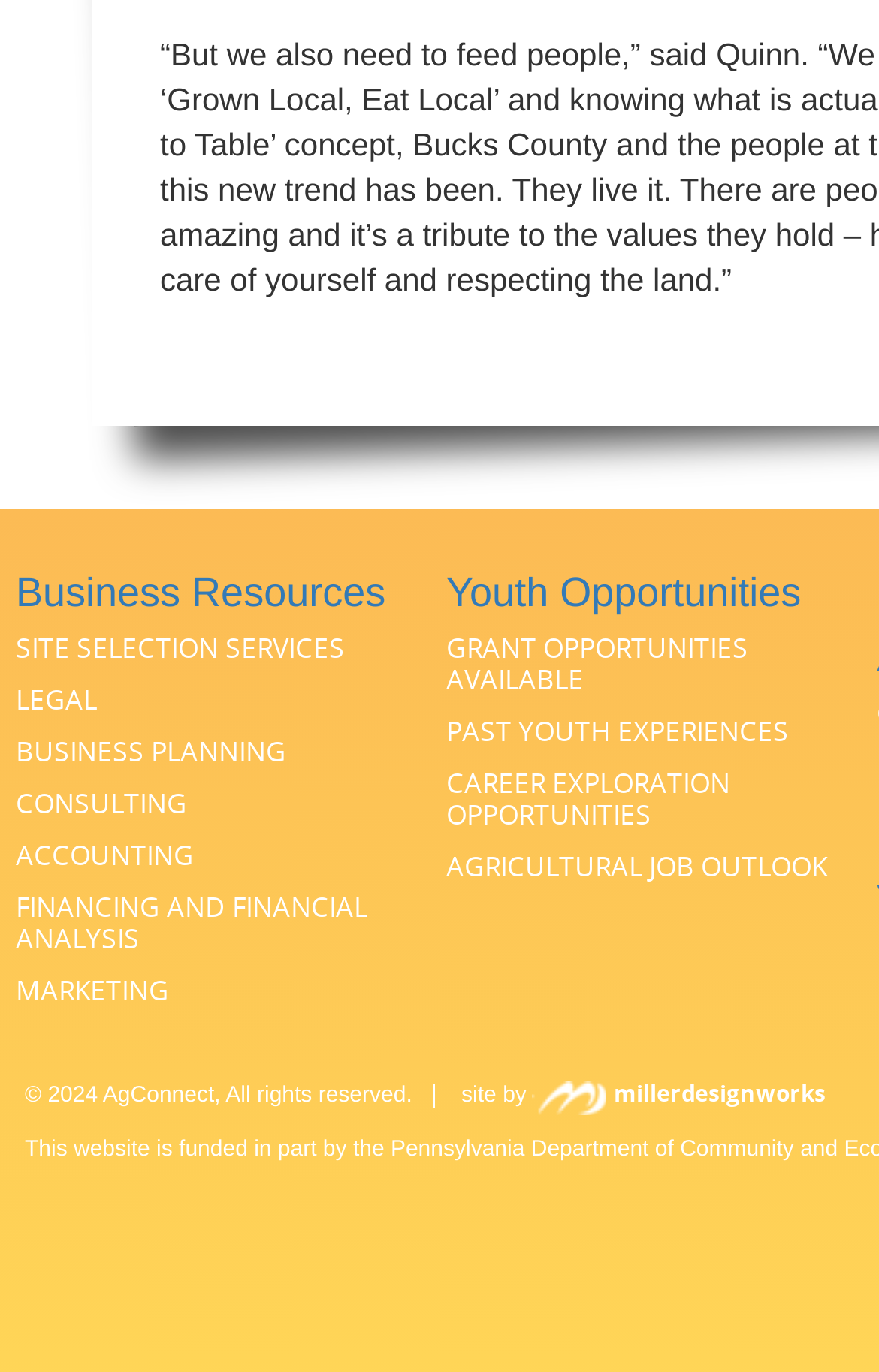Please provide a one-word or phrase answer to the question: 
What are the two main sections of the webpage?

Business Resources and Youth Opportunities